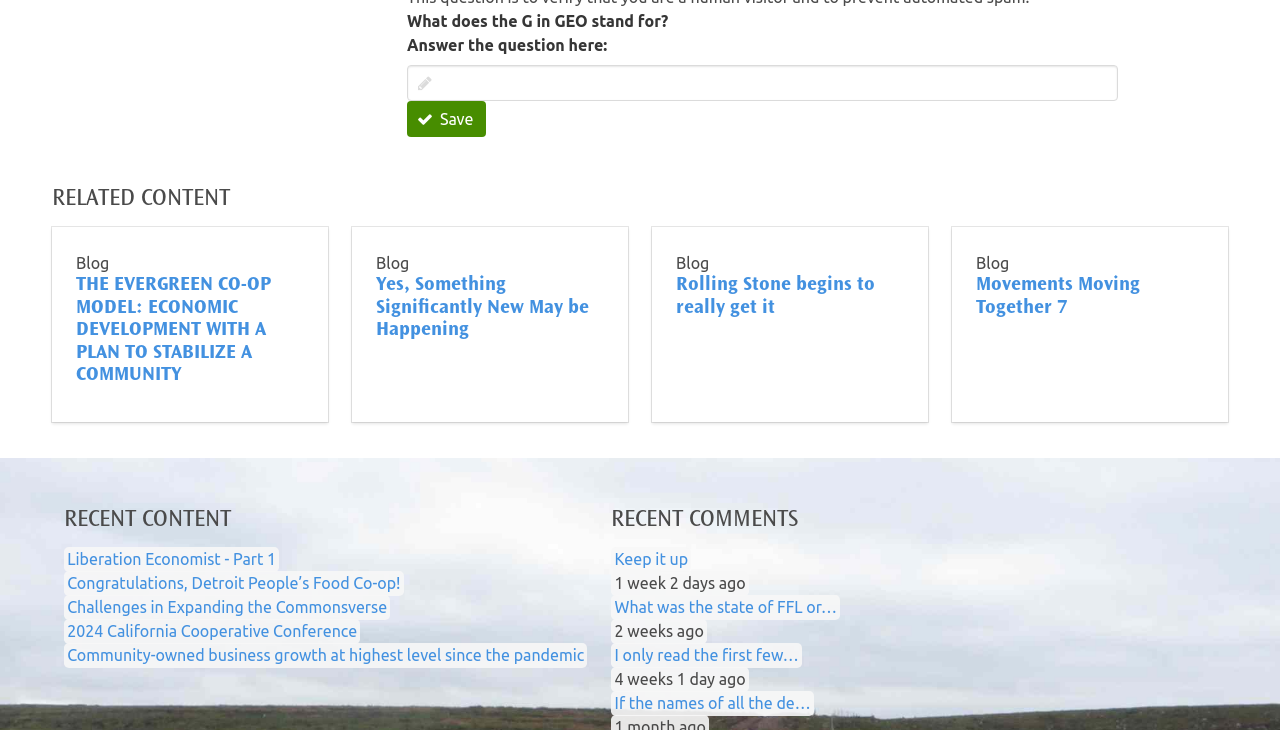Please determine the bounding box coordinates of the clickable area required to carry out the following instruction: "Check Keep it up". The coordinates must be four float numbers between 0 and 1, represented as [left, top, right, bottom].

[0.48, 0.754, 0.538, 0.779]